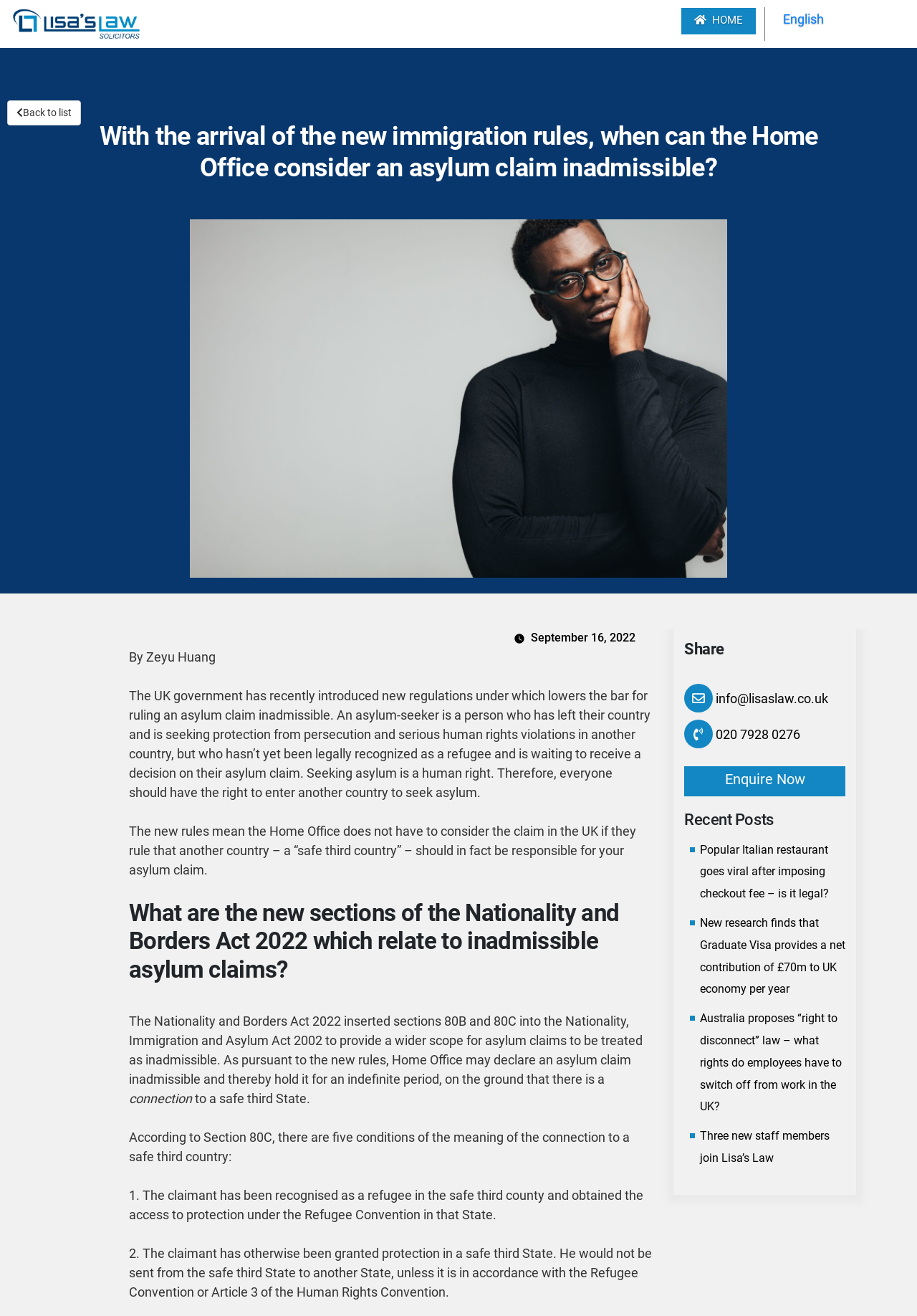Can you determine the main header of this webpage?

With the arrival of the new immigration rules, when can the Home Office consider an asylum claim inadmissible?